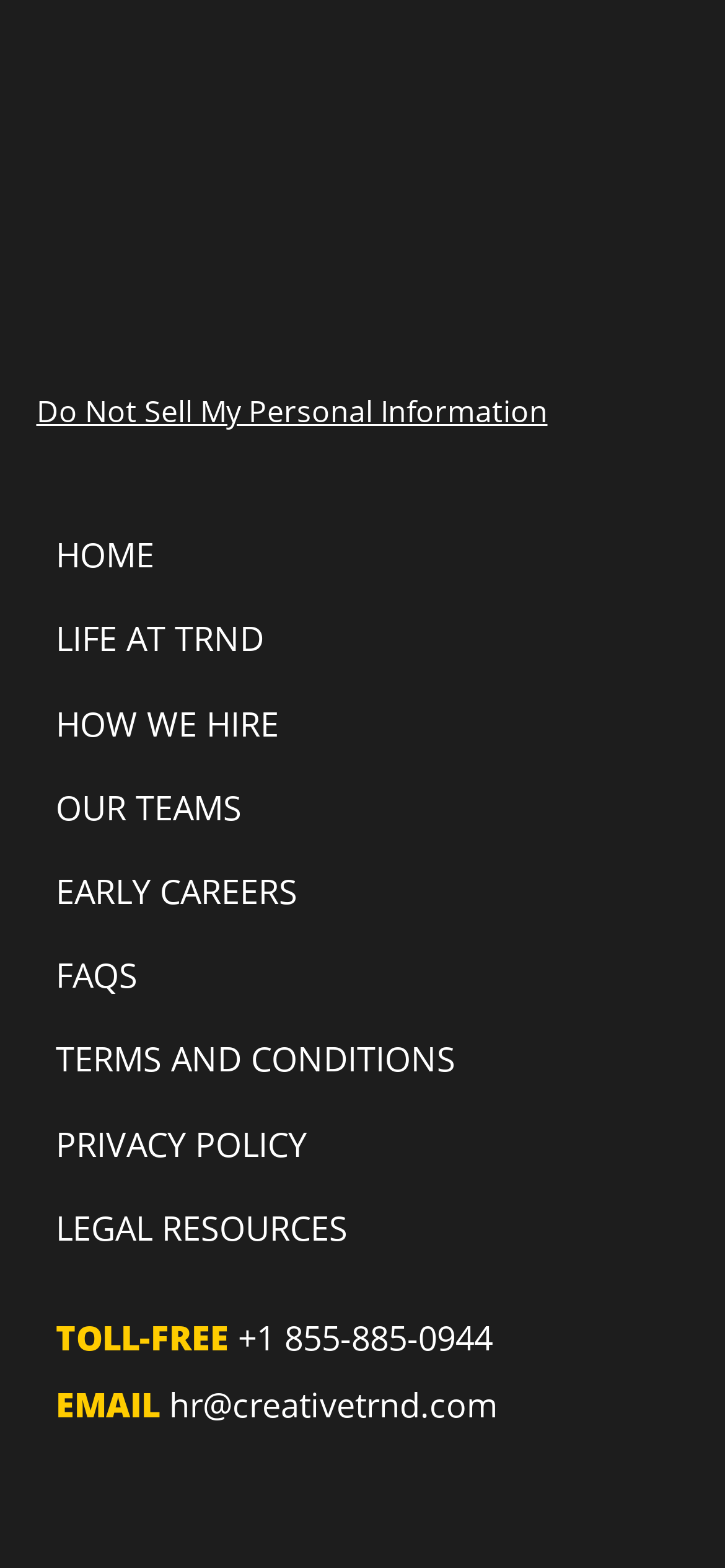How many links are there in the first navigation section?
Look at the image and provide a short answer using one word or a phrase.

2